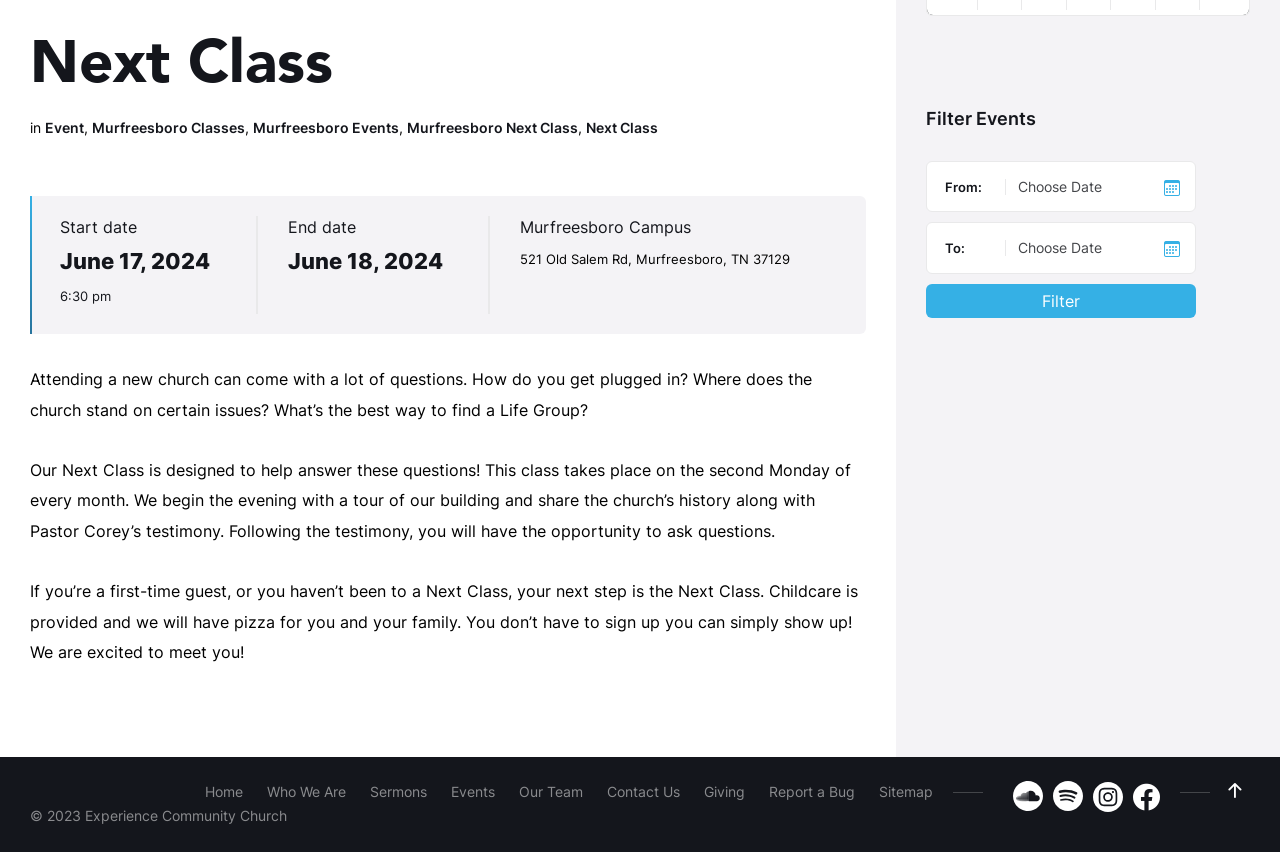Please specify the bounding box coordinates in the format (top-left x, top-left y, bottom-right x, bottom-right y), with all values as floating point numbers between 0 and 1. Identify the bounding box of the UI element described by: title="Back to top"

[0.953, 0.911, 0.977, 0.946]